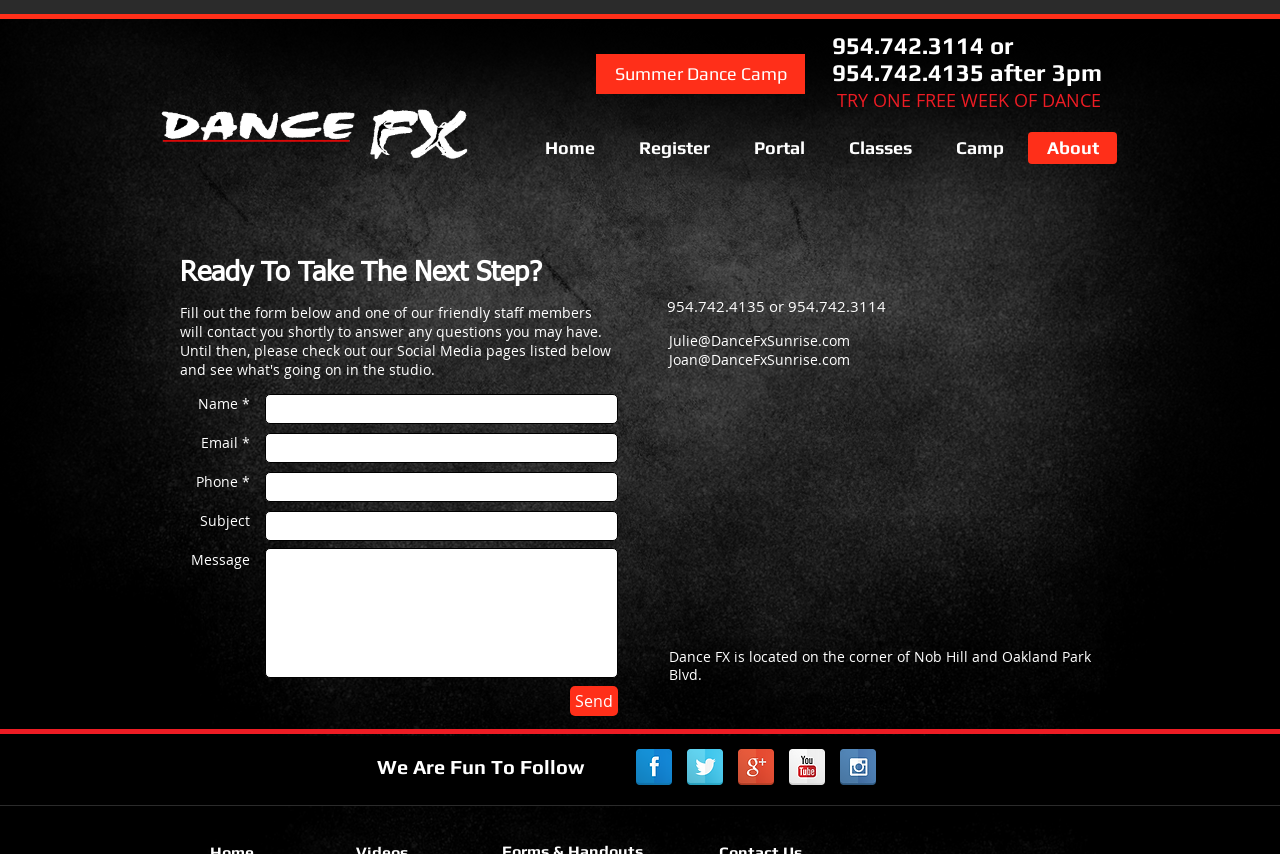Please indicate the bounding box coordinates for the clickable area to complete the following task: "Log In to the website". The coordinates should be specified as four float numbers between 0 and 1, i.e., [left, top, right, bottom].

None